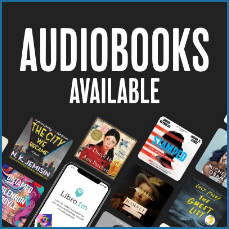Explain what is happening in the image with as much detail as possible.

The image prominently displays the text "AUDIBOOKS AVAILABLE" in large, bold letters against a dark background, signaling the availability of audiobooks. Below the text, a visually engaging collage features multiple audiobook covers, showcasing a variety of titles, including notable works by authors such as N.K. Jemisin and others. The layout suggests a modern, accessible platform dedicated to audiobooks, inviting users to explore and enjoy a diverse selection of narratives. In the bottom left corner, there is a visible representation of the Libro.fm app, emphasizing the audiobook service's digital accessibility and convenience for listeners.